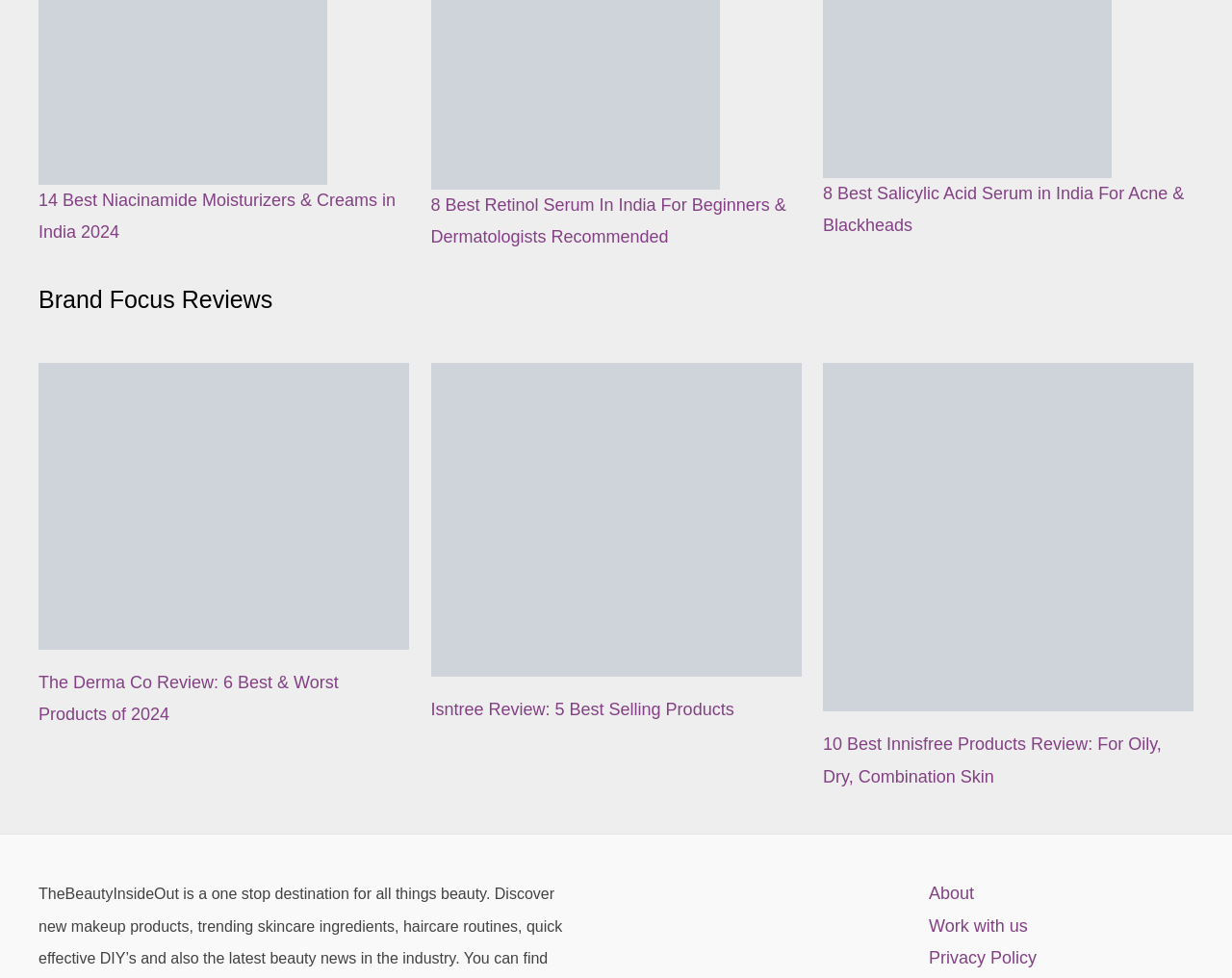Please mark the bounding box coordinates of the area that should be clicked to carry out the instruction: "Search for something".

None